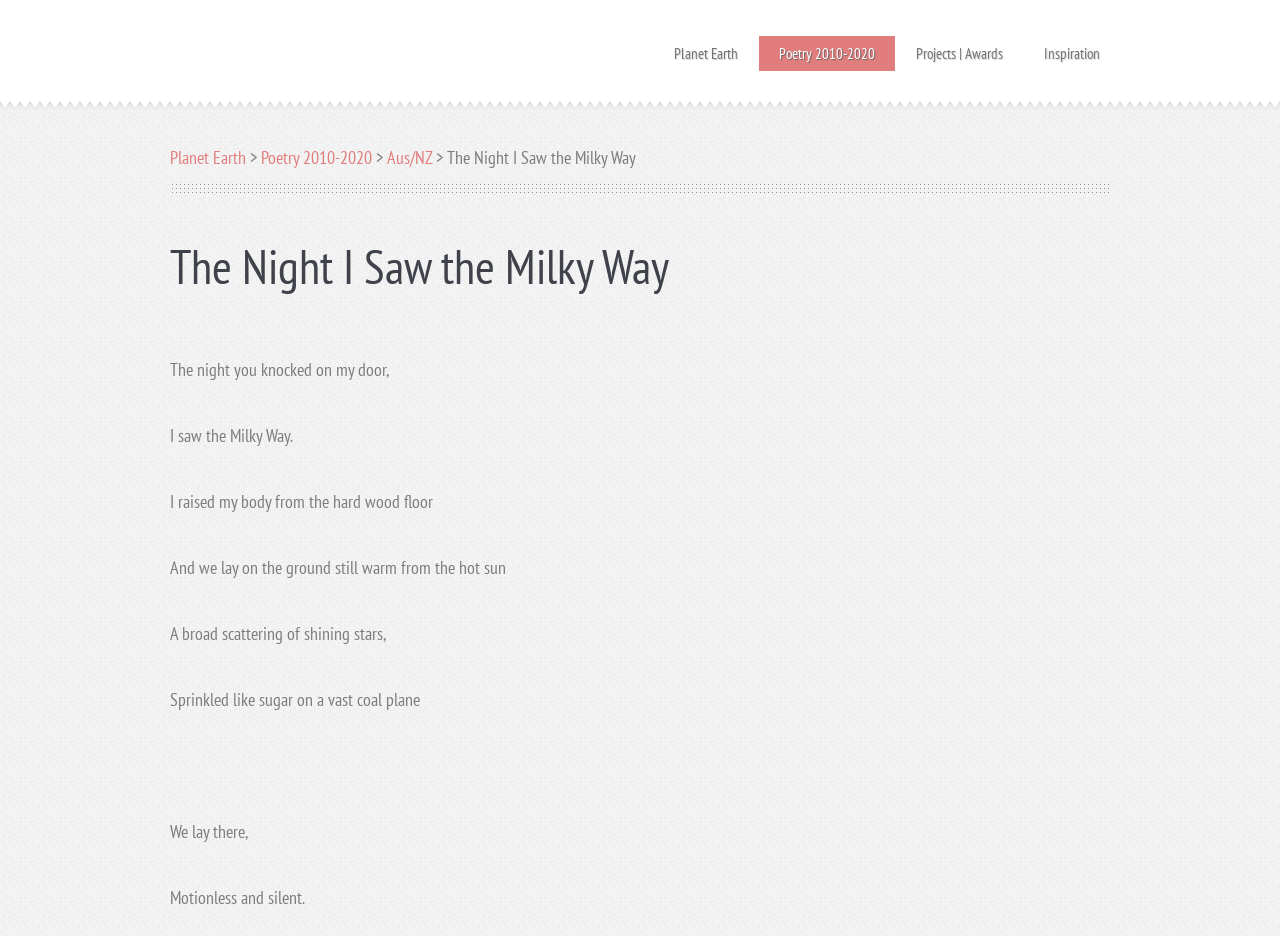Indicate the bounding box coordinates of the element that needs to be clicked to satisfy the following instruction: "Read the poem The Night I Saw the Milky Way". The coordinates should be four float numbers between 0 and 1, i.e., [left, top, right, bottom].

[0.349, 0.156, 0.497, 0.181]